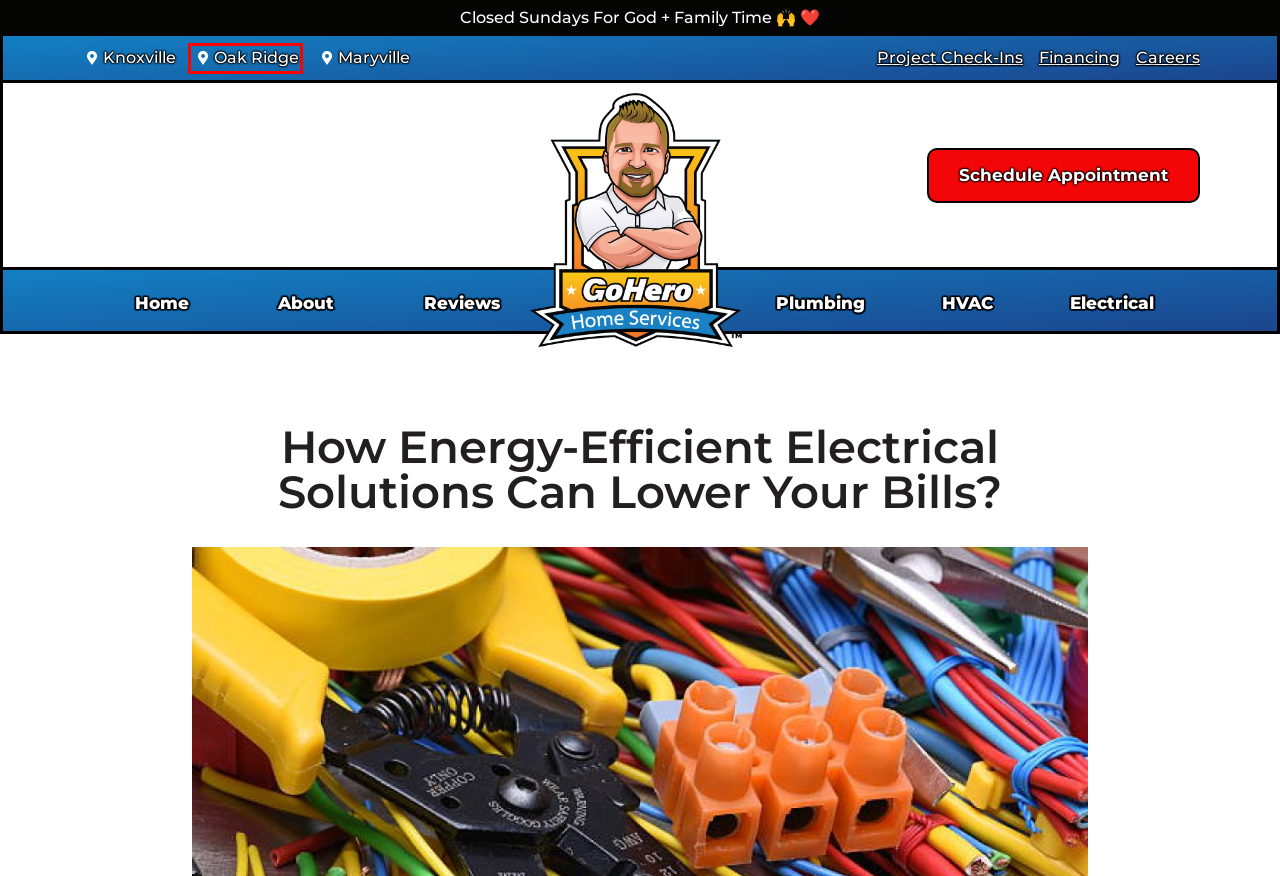Observe the screenshot of a webpage with a red bounding box around an element. Identify the webpage description that best fits the new page after the element inside the bounding box is clicked. The candidates are:
A. Top Rated GoHero Home Services Offering Plumbing, HVAC, And Pumping Services In Oak Ridge, TN
B. Top Rated GoHero Home Services Offering Plumbing, HVAC, And Pumping Services In Knoxville, TN
C. Top Rated Careers At GoHero Home Services
D. Near Me - GoHero Home Services
E. Schedule Appointment With GoHero Home Services - GoHero Home Services
F. TOP RATED KNOXVILLE TN PLUMBING COMPANY | Plumber In Knoxville Tennessee
G. Top Rated Knoxville TN Electrical | Electrician In Knoxville, Tennessee
H. Top Rated GoHero Home Services Offering Plumbing, HVAC, And Electrical Services In Maryville, TN

A